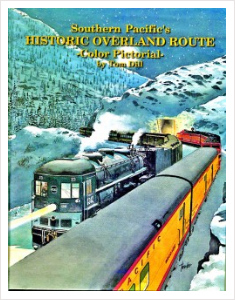Review the image closely and give a comprehensive answer to the question: What is the primary subject of the illustration?

The caption describes the illustration as featuring a vintage Southern Pacific train journeying through a snowy mountainous landscape, making the train the primary subject of the illustration.